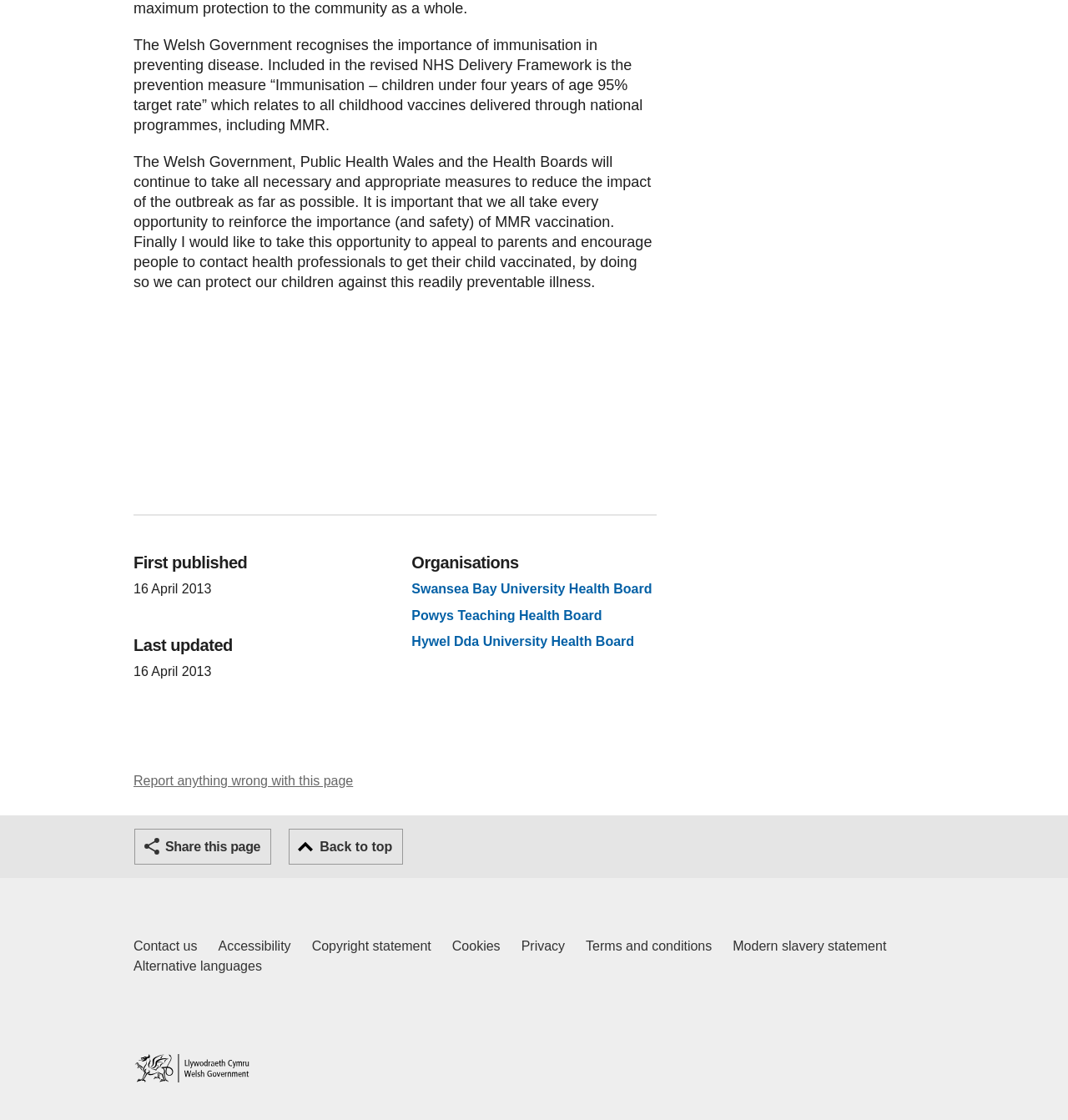Determine the bounding box coordinates for the area you should click to complete the following instruction: "Go back to top".

[0.27, 0.74, 0.378, 0.772]